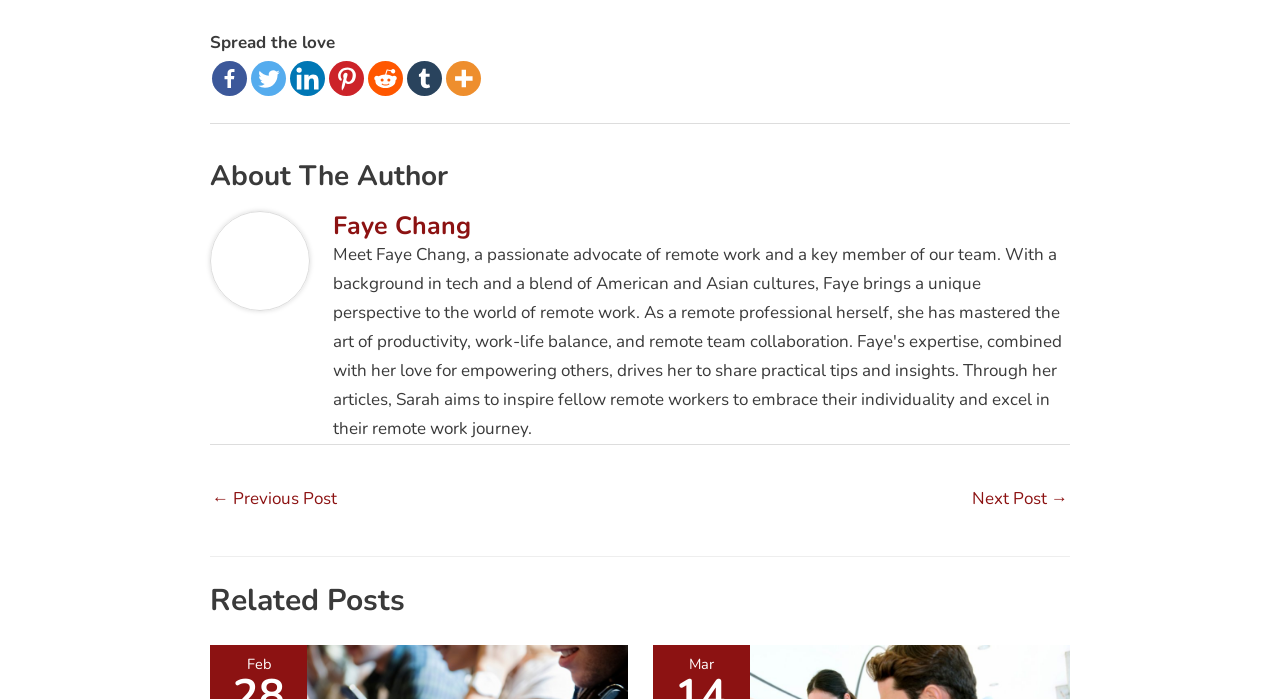Use a single word or phrase to answer the question: How many social media links are there?

7